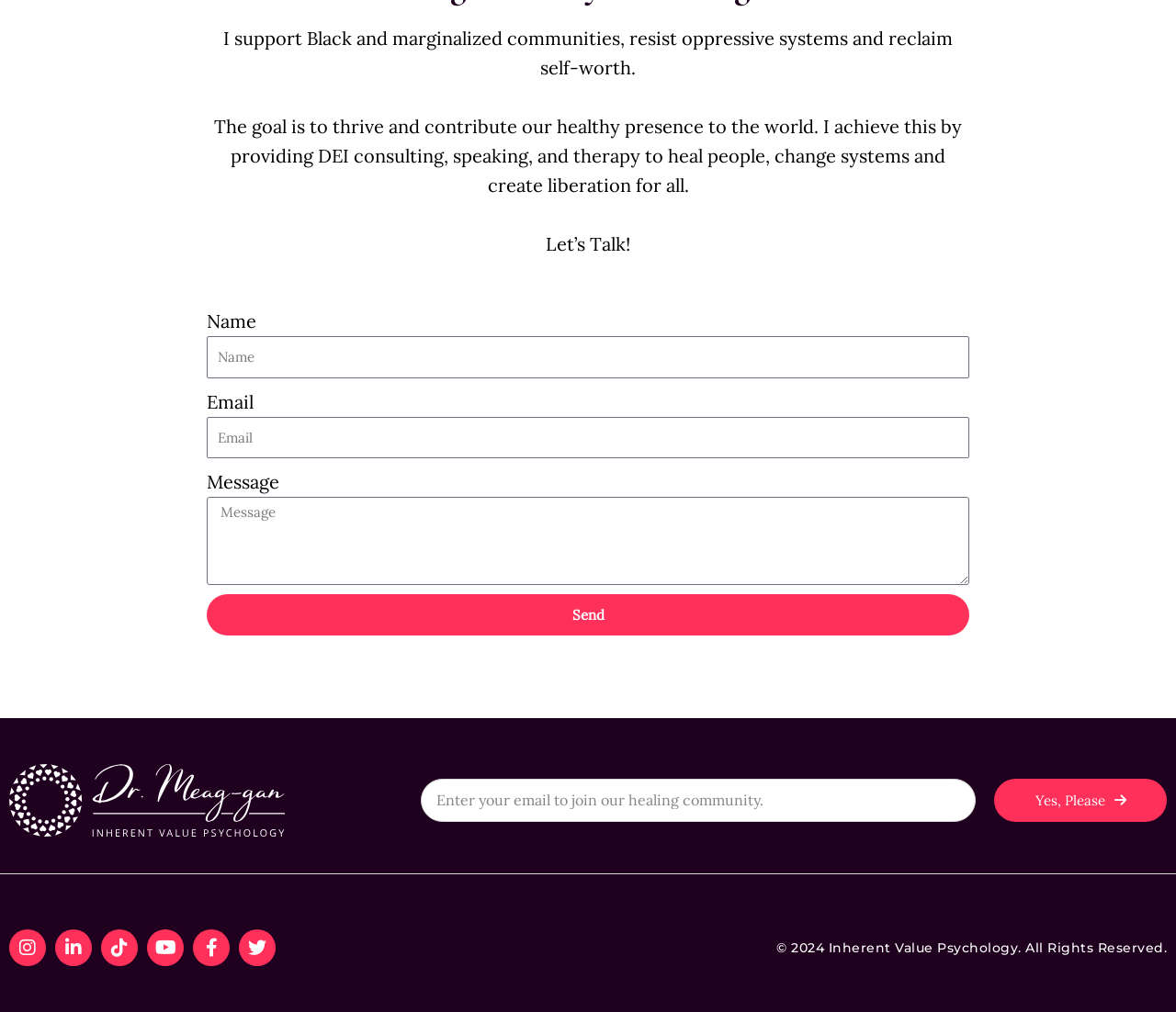Identify the coordinates of the bounding box for the element described below: "parent_node: Email name="form_fields[email]" placeholder="Email"". Return the coordinates as four float numbers between 0 and 1: [left, top, right, bottom].

[0.176, 0.412, 0.824, 0.453]